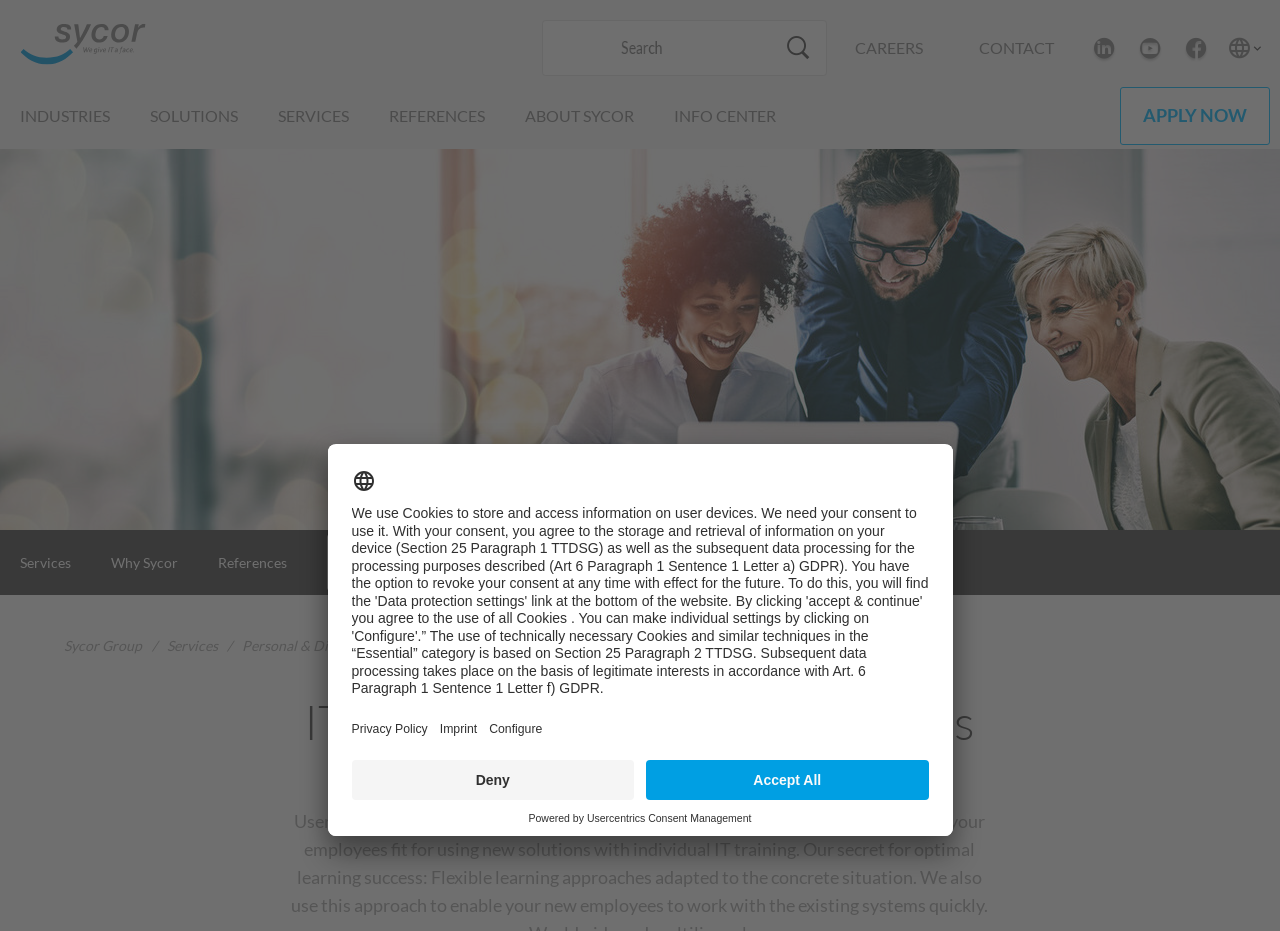Identify the bounding box coordinates necessary to click and complete the given instruction: "Go to CAREERS".

[0.668, 0.041, 0.721, 0.061]